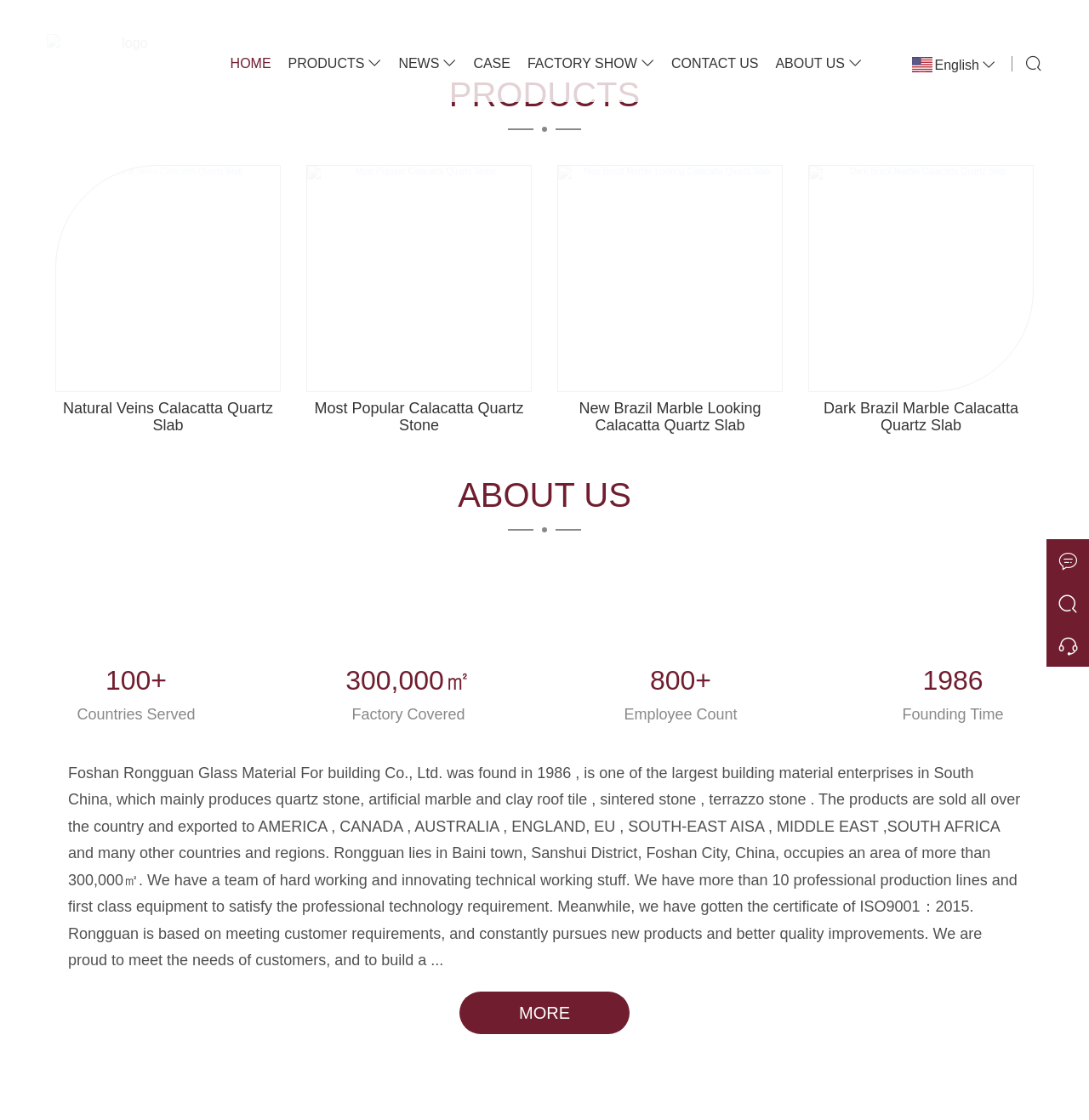Pinpoint the bounding box coordinates of the area that should be clicked to complete the following instruction: "Learn more about the company". The coordinates must be given as four float numbers between 0 and 1, i.e., [left, top, right, bottom].

[0.422, 0.885, 0.578, 0.923]